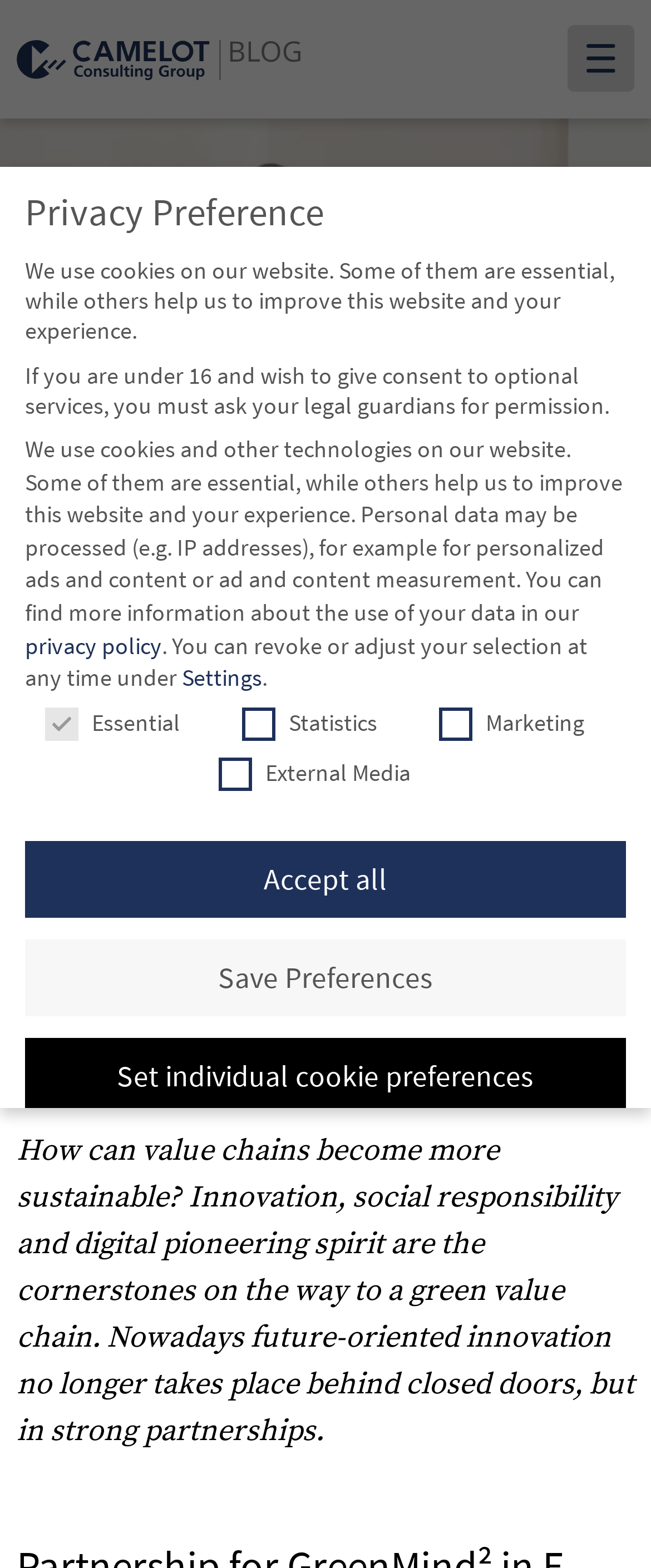What is the topic of the blog post?
Please answer the question with as much detail as possible using the screenshot.

I found the topic of the blog post by looking at the heading element that says 'BLOGCAST: SUSTAINABILITY IN SUPPLY CHAIN MANAGEMENT'.